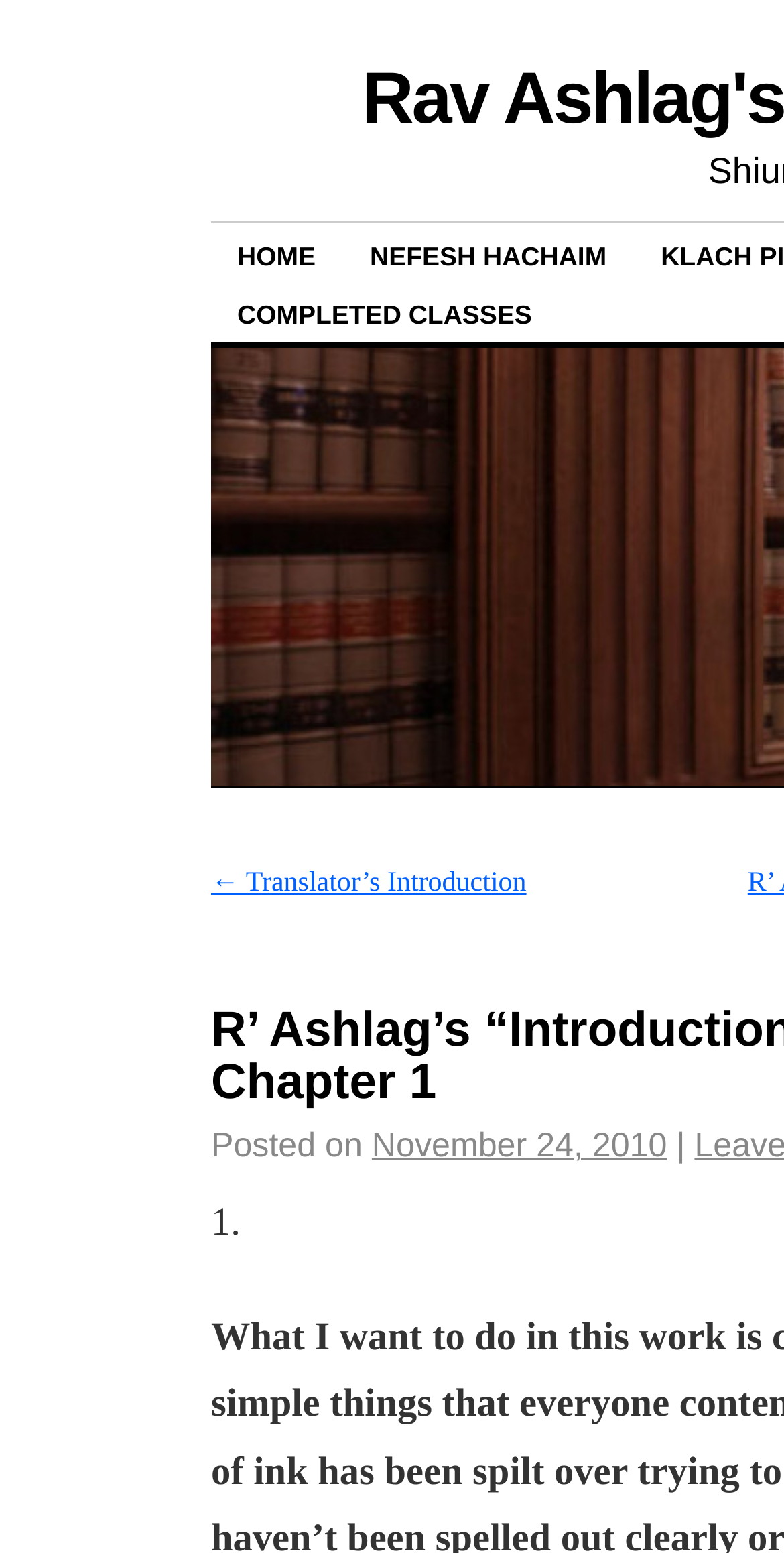What is the title of the previous chapter?
Give a thorough and detailed response to the question.

I found the title of the previous chapter by looking at the link '← Translator’s Introduction' which is located above the 'Posted on' text.